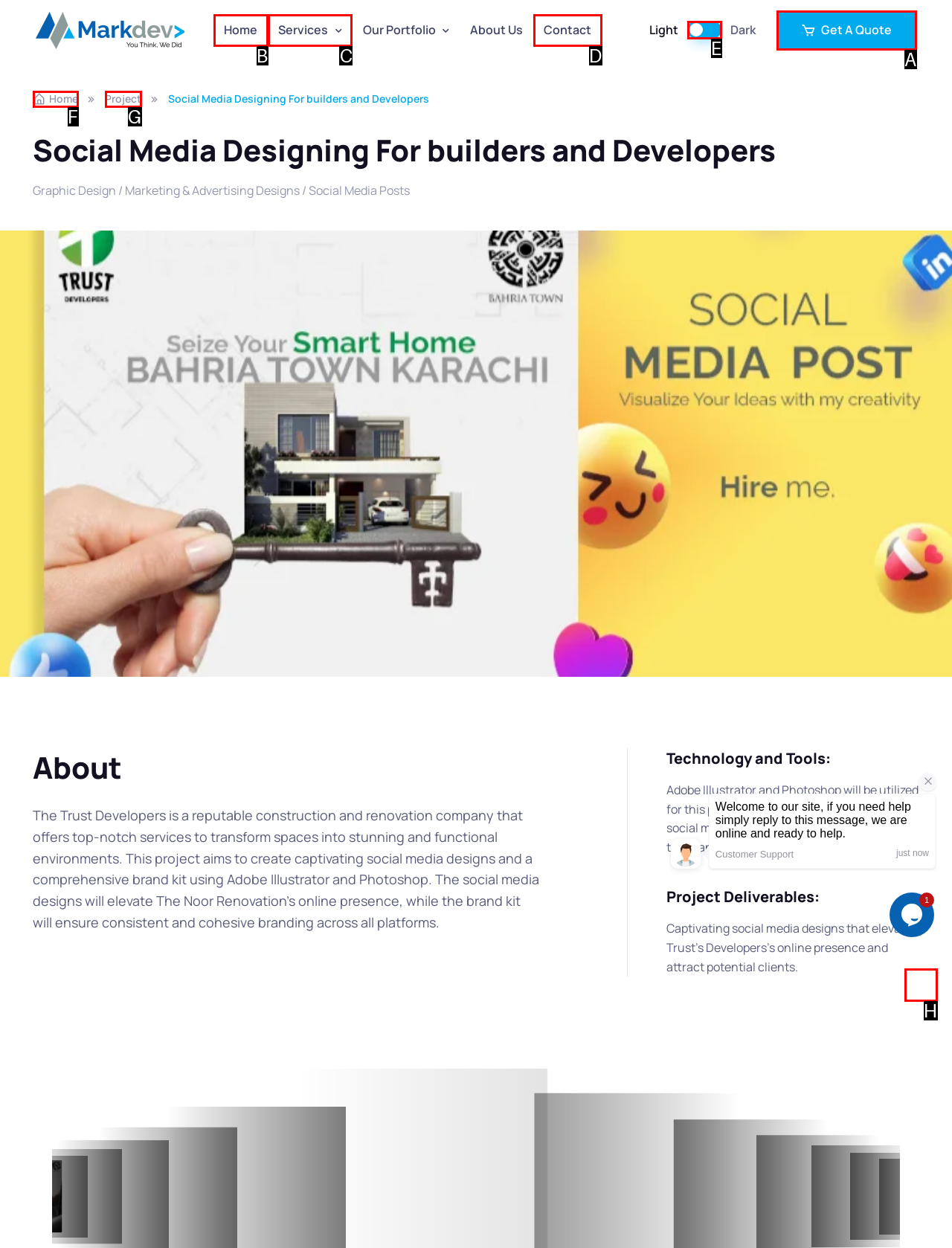Determine which option you need to click to execute the following task: Check the 'Light Dark' checkbox. Provide your answer as a single letter.

E